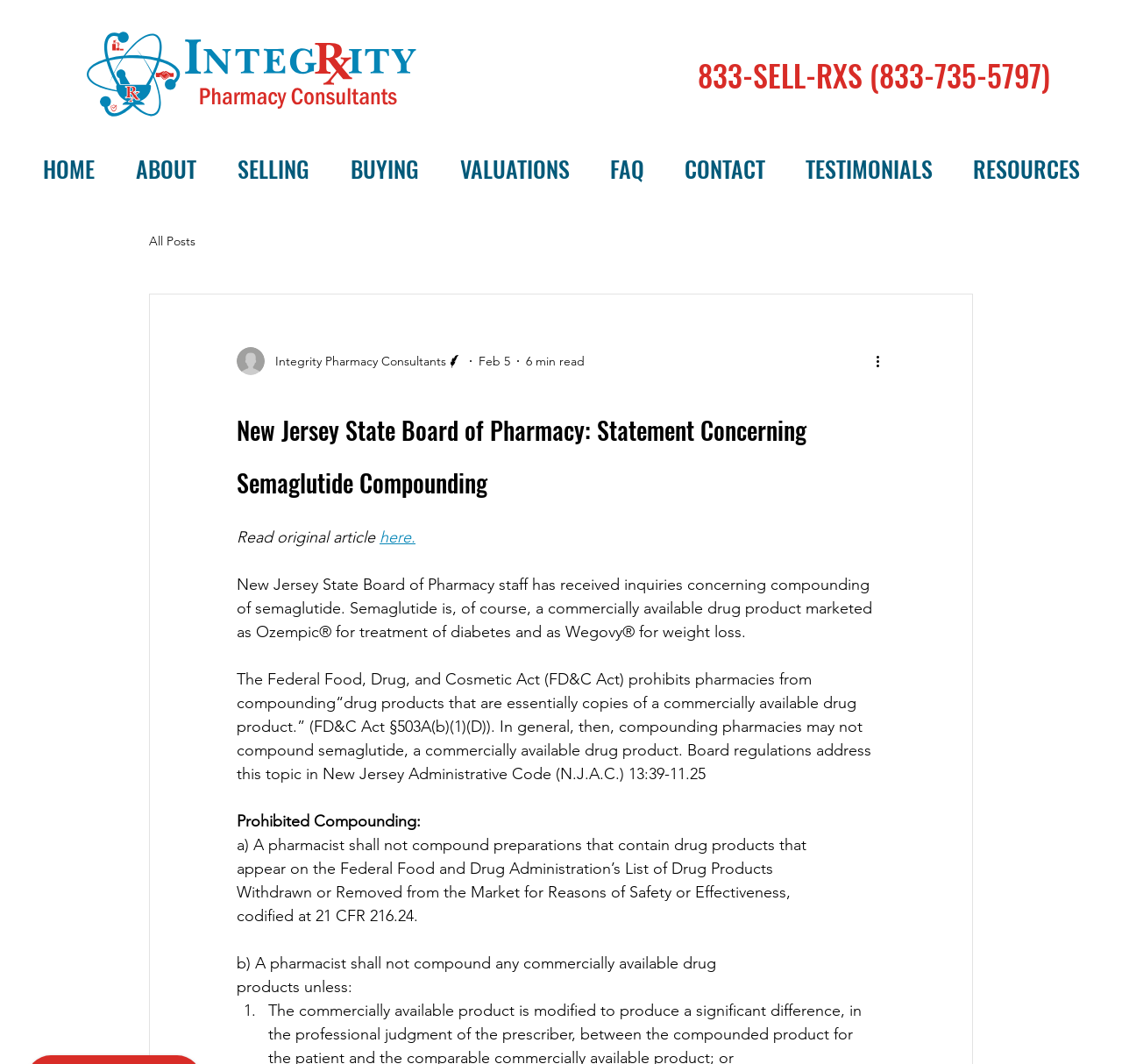How many navigation menus are there?
Answer the question with a single word or phrase, referring to the image.

2